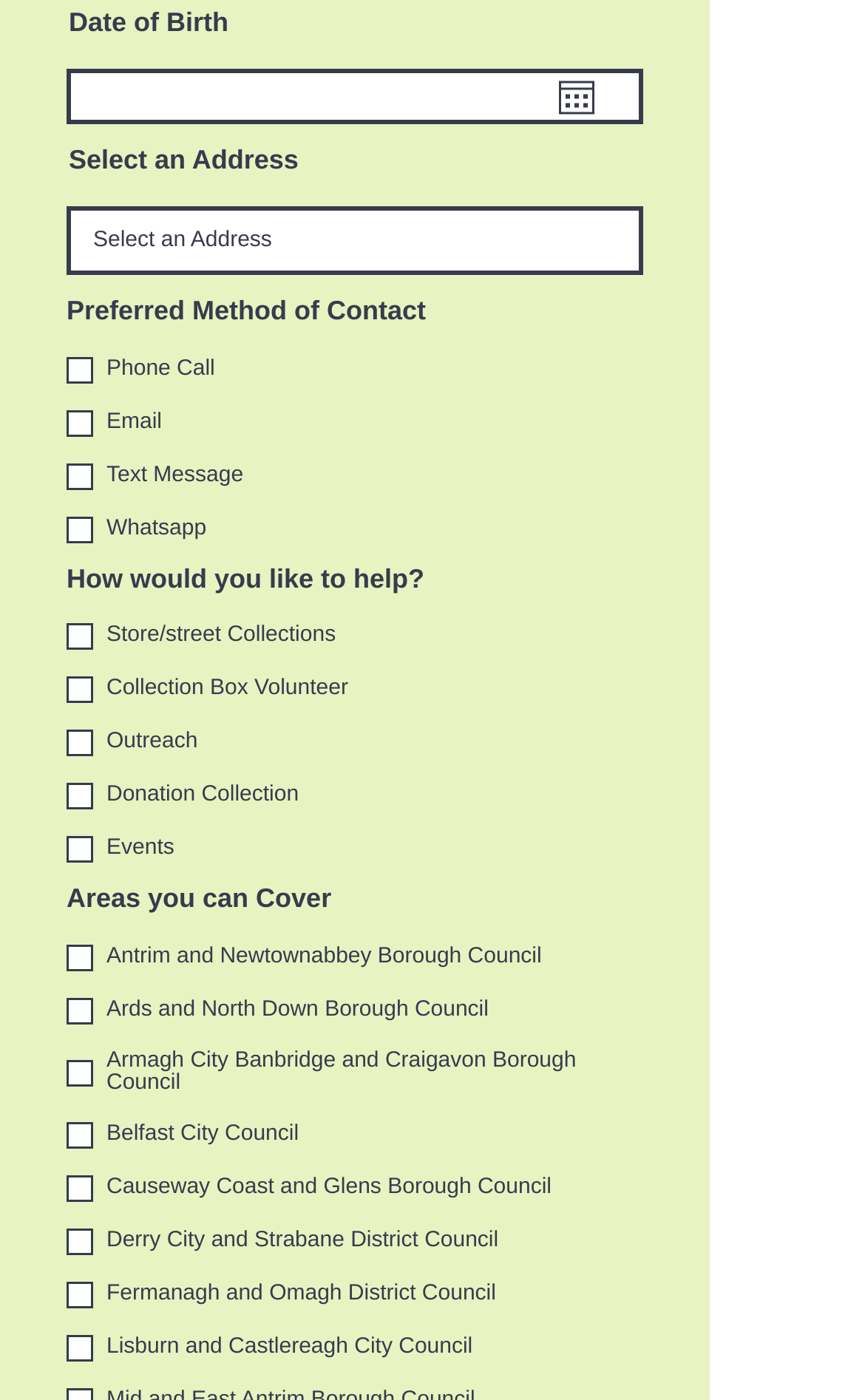What is the purpose of the 'Open calendar' button?
Refer to the image and provide a one-word or short phrase answer.

To select a date